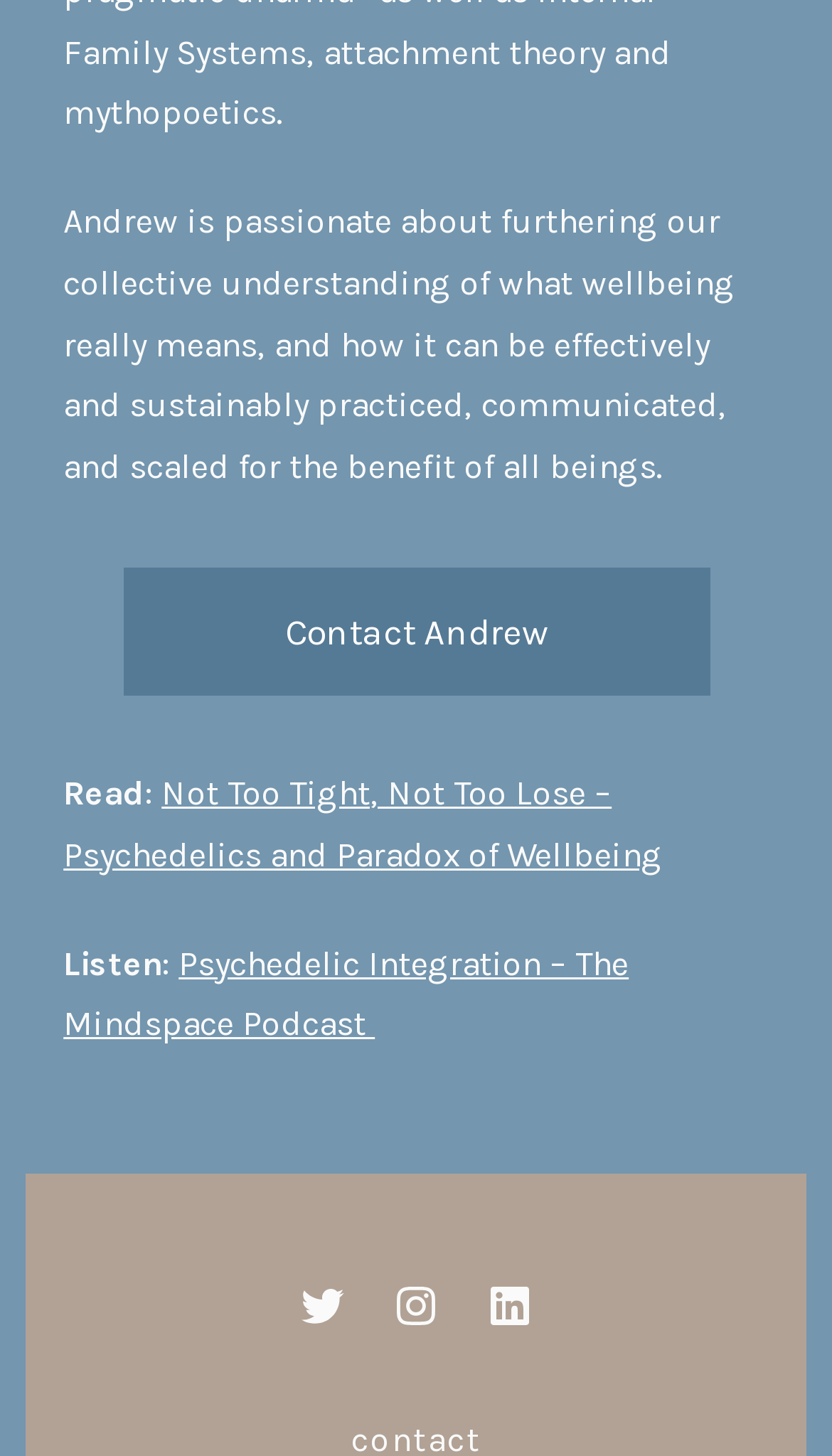Using the description: "Contact Andrew", determine the UI element's bounding box coordinates. Ensure the coordinates are in the format of four float numbers between 0 and 1, i.e., [left, top, right, bottom].

[0.147, 0.389, 0.853, 0.478]